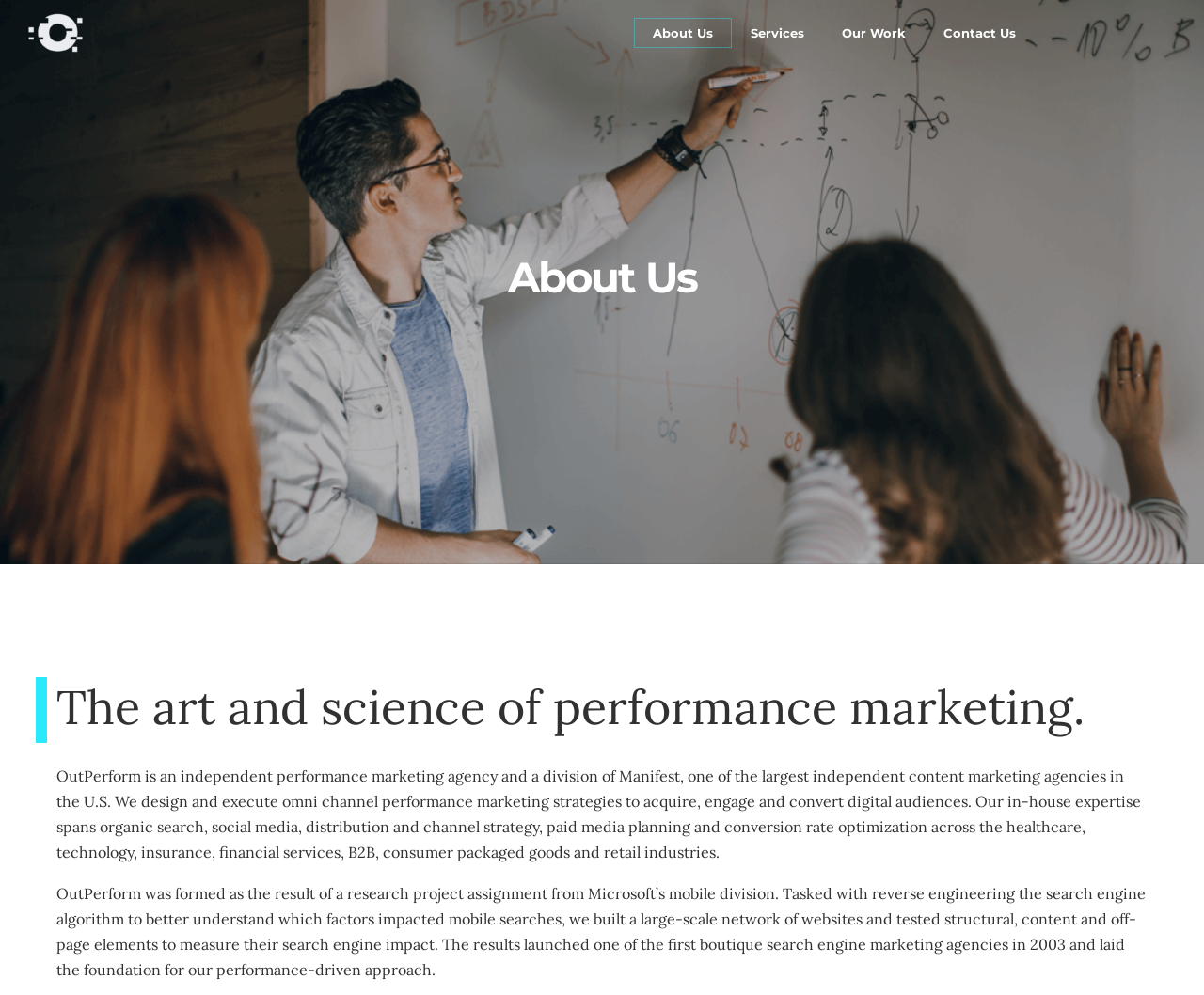Find the bounding box of the UI element described as: "Our Work". The bounding box coordinates should be given as four float values between 0 and 1, i.e., [left, top, right, bottom].

[0.684, 0.019, 0.768, 0.047]